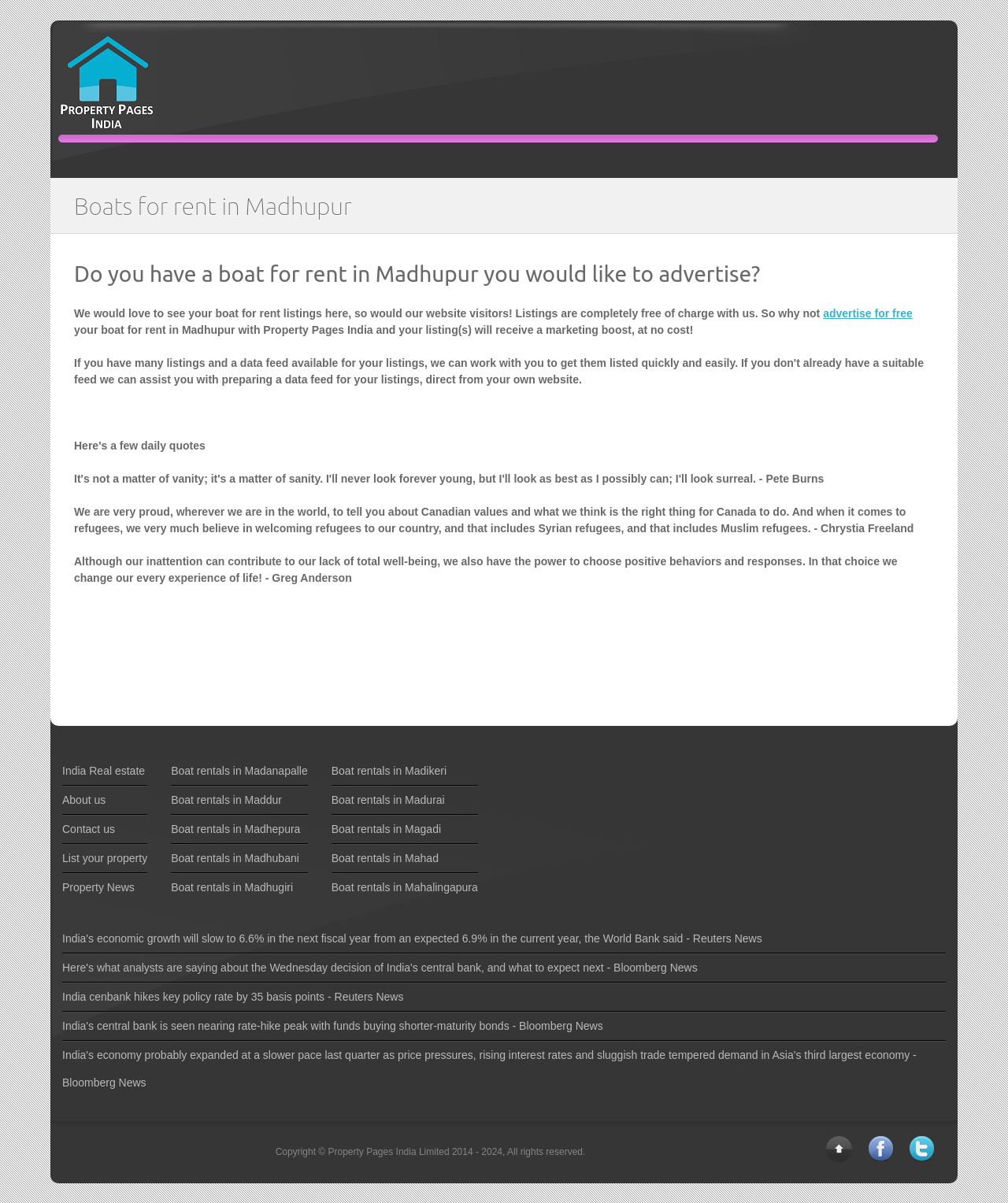What is the copyright information displayed at the bottom of the webpage?
Using the details shown in the screenshot, provide a comprehensive answer to the question.

The webpage displays copyright information at the bottom, which indicates that the content on the webpage is owned by Property Pages India Limited and is protected by copyright from 2014 to 2024.